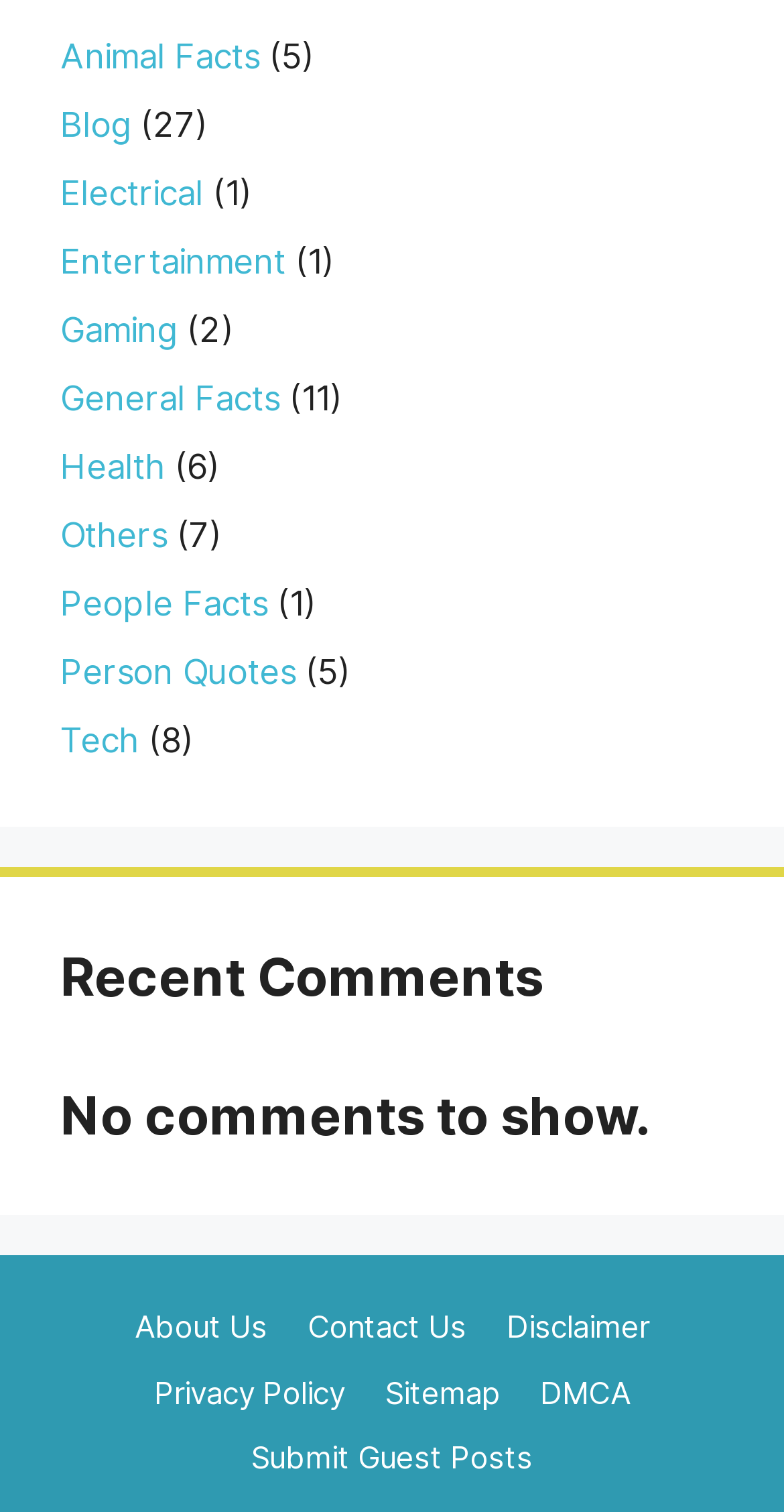Please indicate the bounding box coordinates for the clickable area to complete the following task: "Explore Entertainment". The coordinates should be specified as four float numbers between 0 and 1, i.e., [left, top, right, bottom].

[0.077, 0.159, 0.364, 0.186]